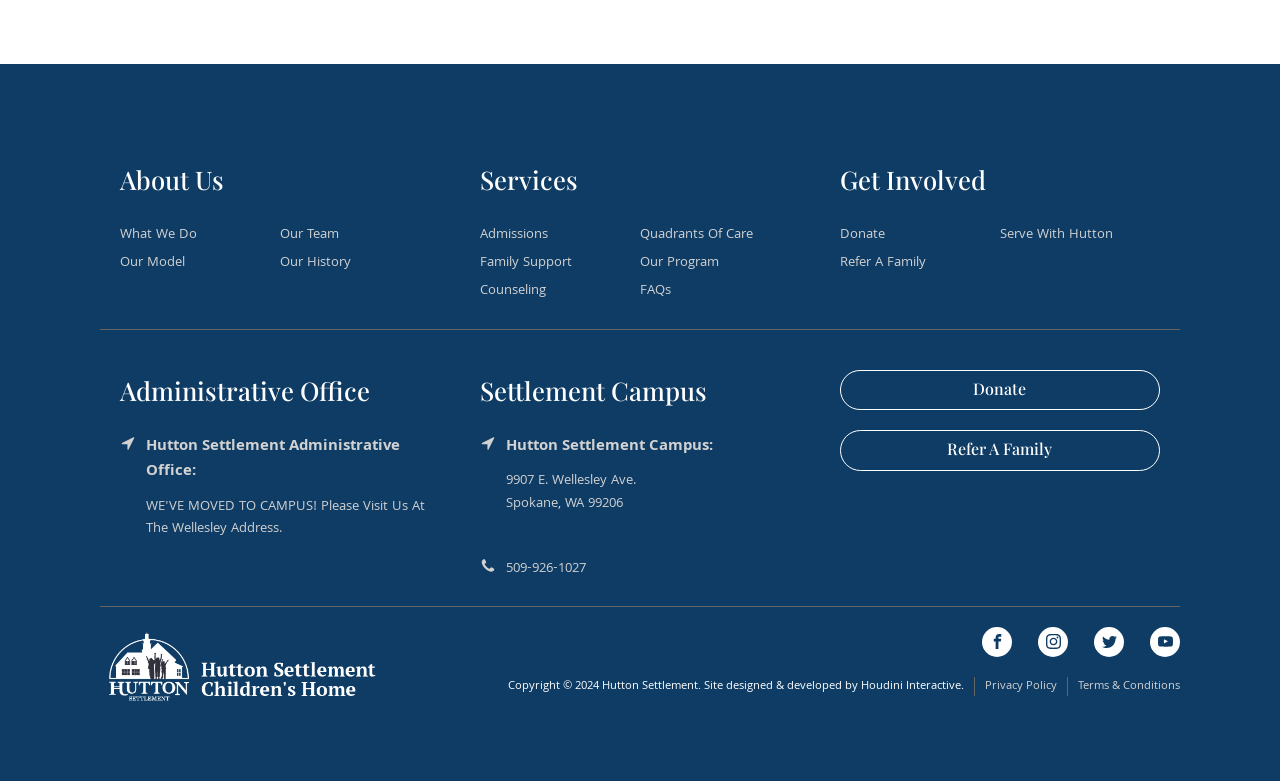Give the bounding box coordinates for the element described as: "Visit our YouTube channel".

[0.898, 0.802, 0.922, 0.841]